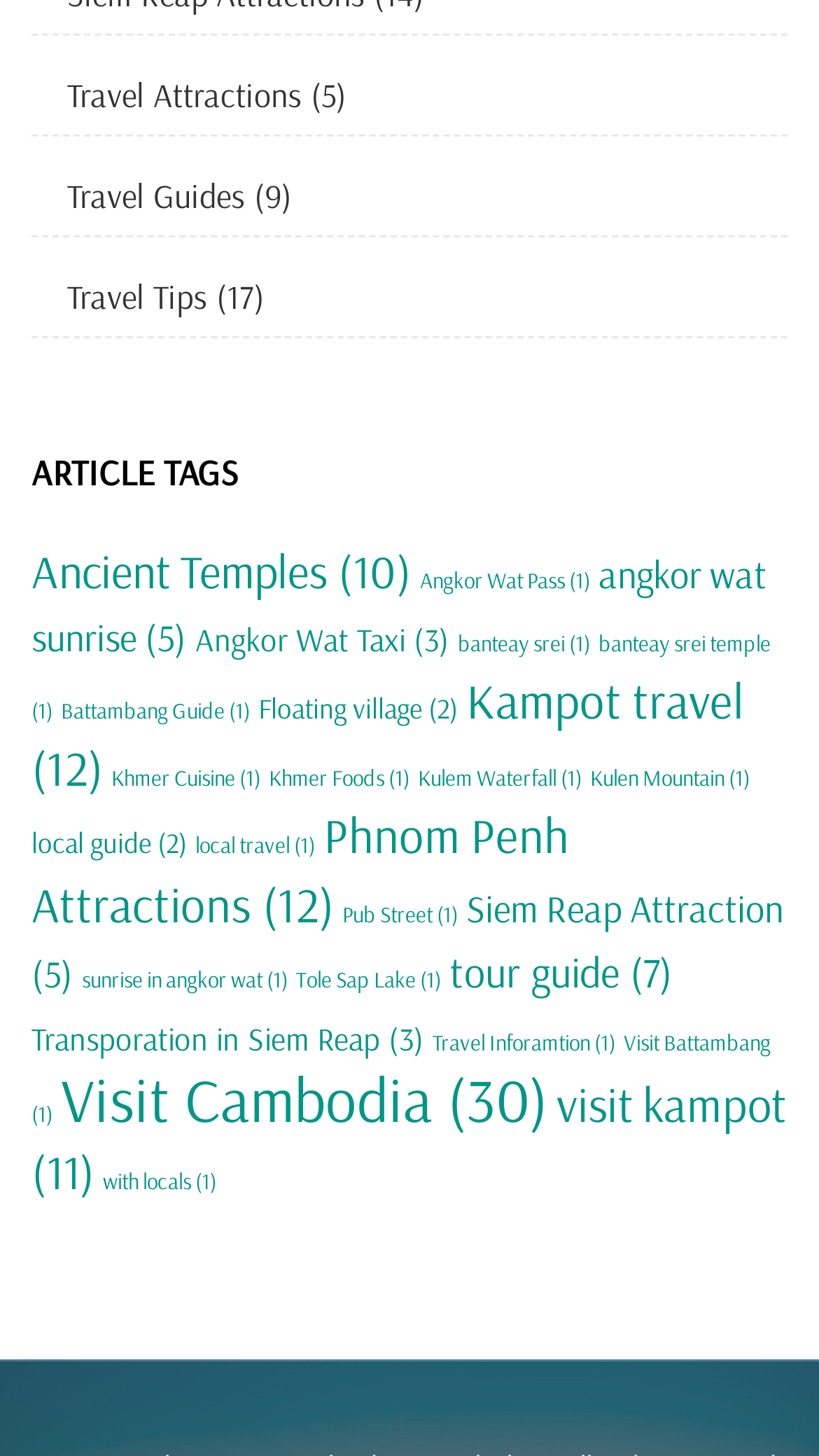Please provide a detailed answer to the question below by examining the image:
What is the position of 'Travel Attractions' relative to 'Travel Guides'?

The position of 'Travel Attractions' relative to 'Travel Guides' can be determined by comparing their y1 and y2 coordinates. The y1 and y2 coordinates of 'Travel Attractions' are [0.05, 0.079] and the y1 and y2 coordinates of 'Travel Guides' are [0.12, 0.149]. Since the y1 coordinate of 'Travel Attractions' is smaller than the y1 coordinate of 'Travel Guides', 'Travel Attractions' is above 'Travel Guides'.